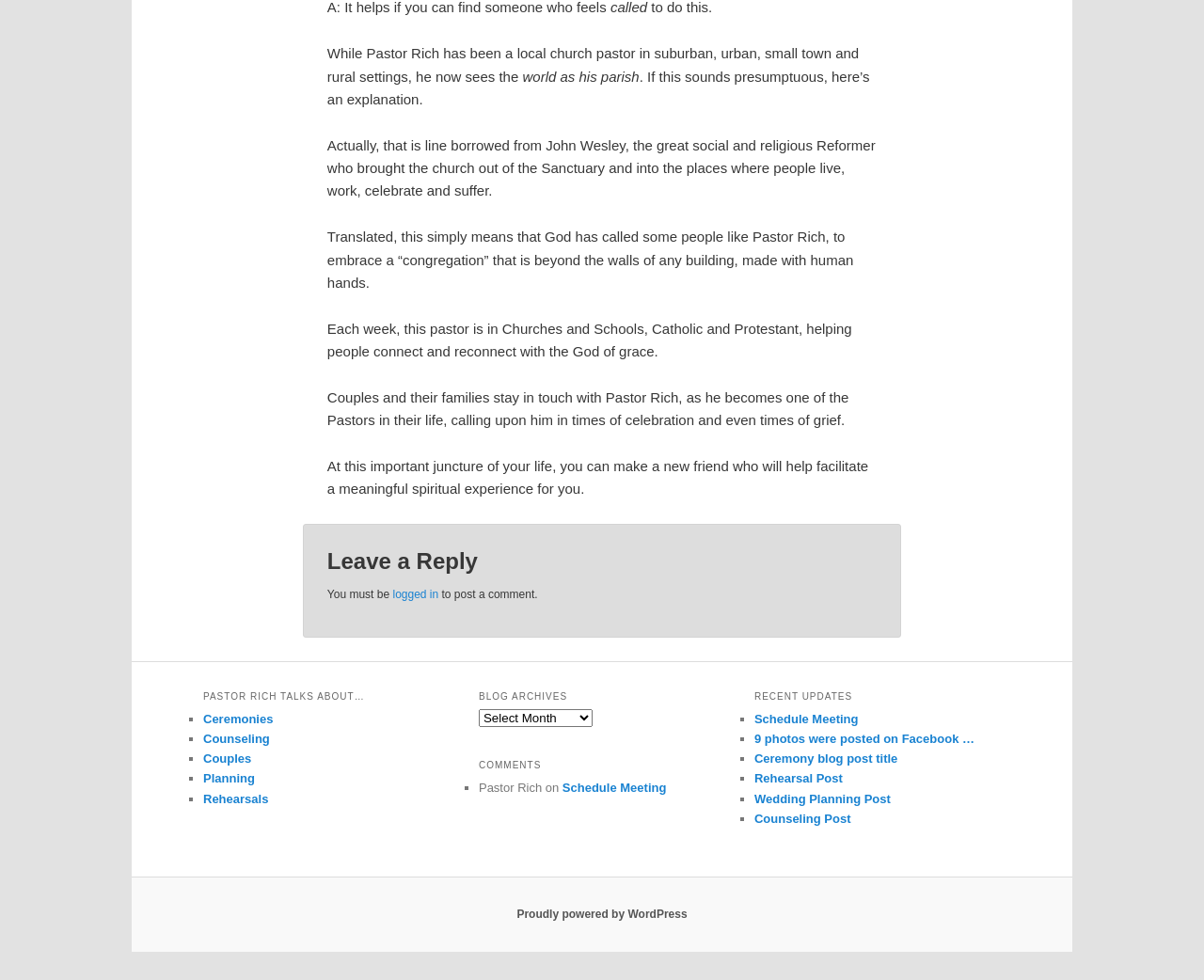Locate the bounding box of the UI element described by: "Rehearsals" in the given webpage screenshot.

[0.169, 0.808, 0.223, 0.822]